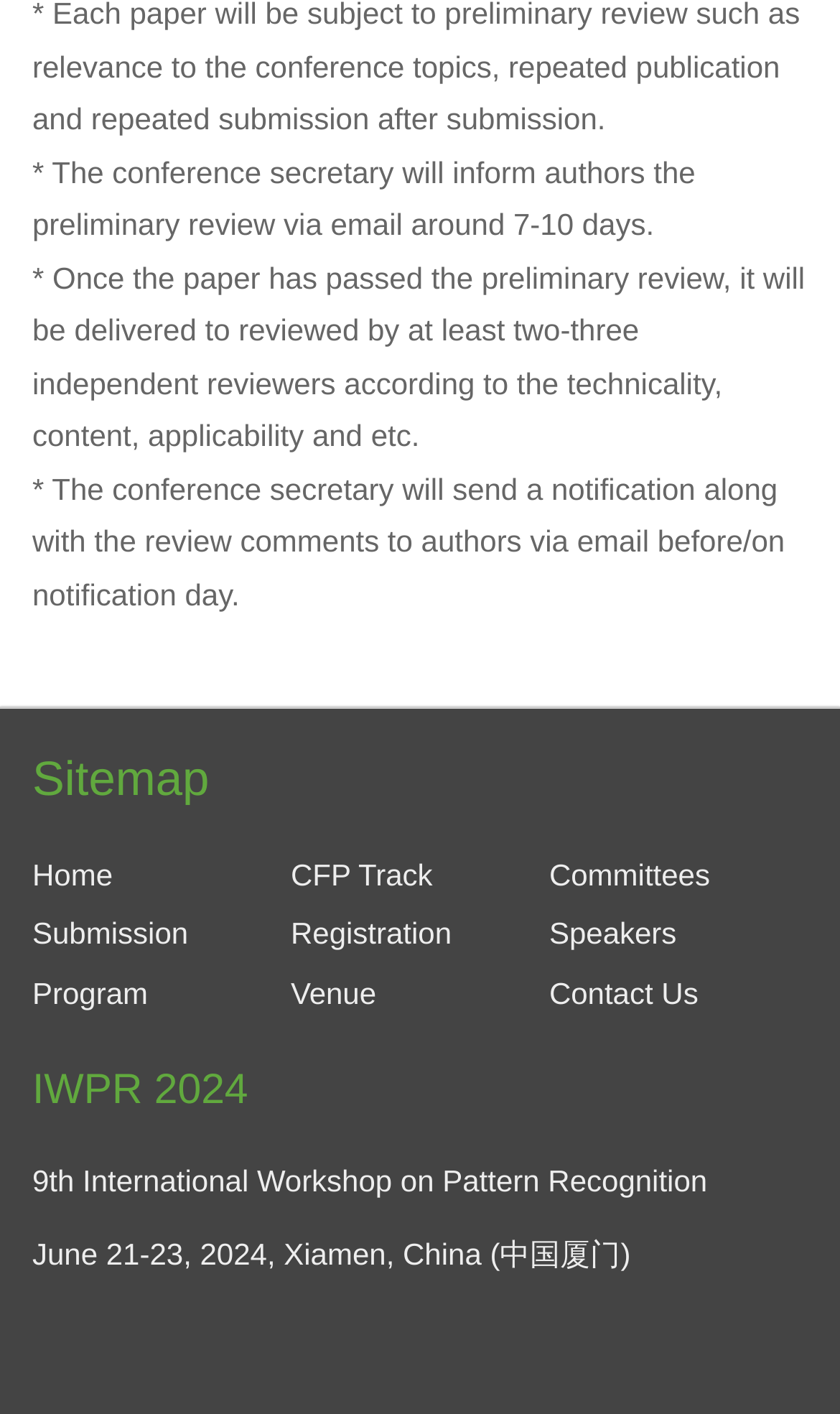Examine the image and give a thorough answer to the following question:
How many independent reviewers will review a paper?

The webpage states that once the paper has passed the preliminary review, it will be delivered to be reviewed by at least two-three independent reviewers according to the technicality, content, applicability, and etc.